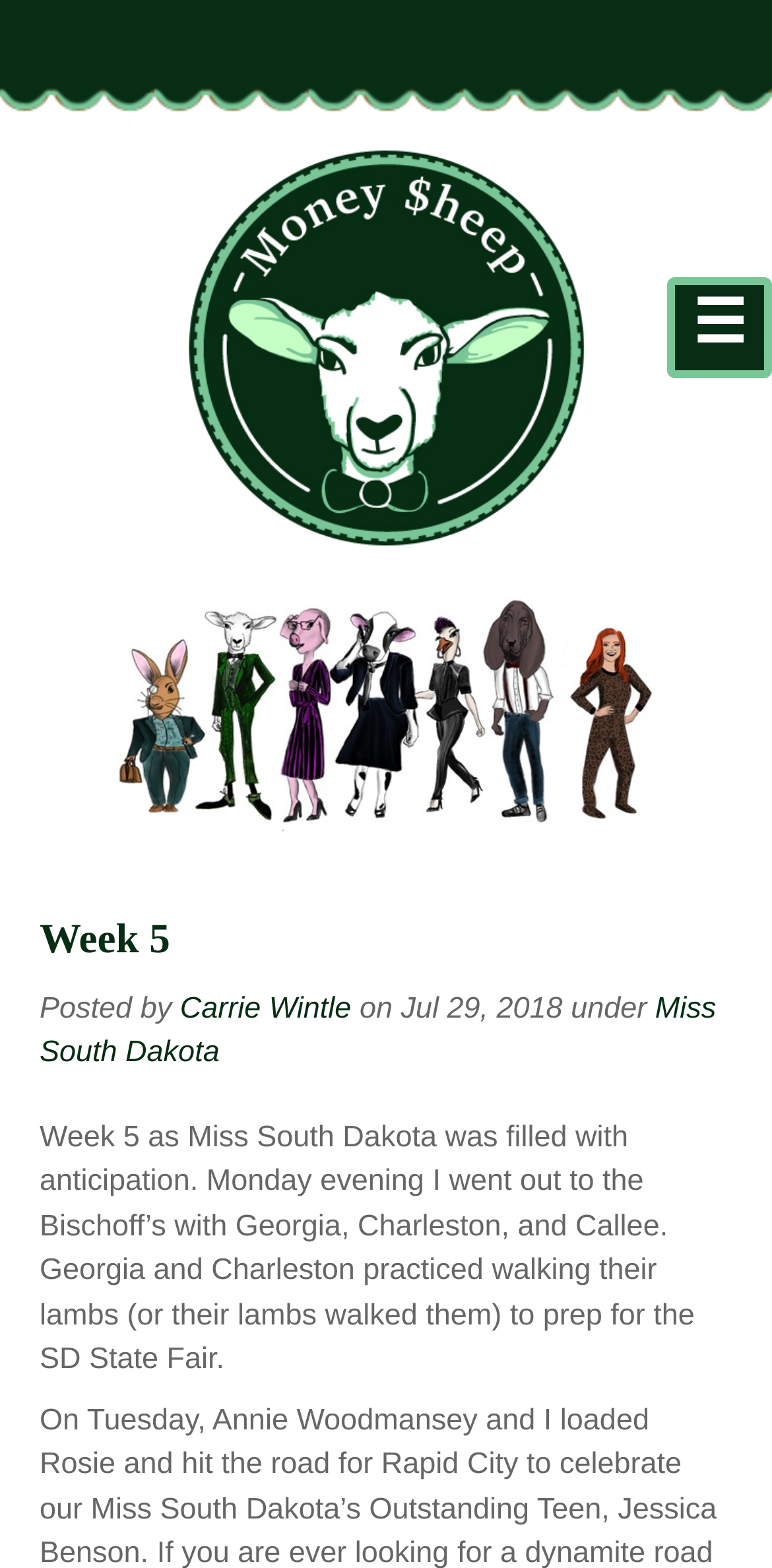Write an elaborate caption that captures the essence of the webpage.

The webpage appears to be a blog post or article titled "Week 5 - Money $heep". At the top of the page, there is a large heading spanning the entire width of the page. Below this heading, there is a link that takes up about two-thirds of the page width. 

On the top-right corner of the page, there is a small icon represented by the symbol "☰". 

Further down the page, there is a section with a heading that reads "Week 5", which is accompanied by a link with the same text. Below this, there is a line of text that indicates the post was written by "Carrie Wintle" on "Jul 29, 2018", and categorized under "Miss South Dakota". 

The main content of the page is a block of text that describes the author's experience during Week 5 as Miss South Dakota, including an outing with friends to the Bischoff's and preparations for the SD State Fair. This text block takes up about two-thirds of the page width and is positioned near the bottom of the page.